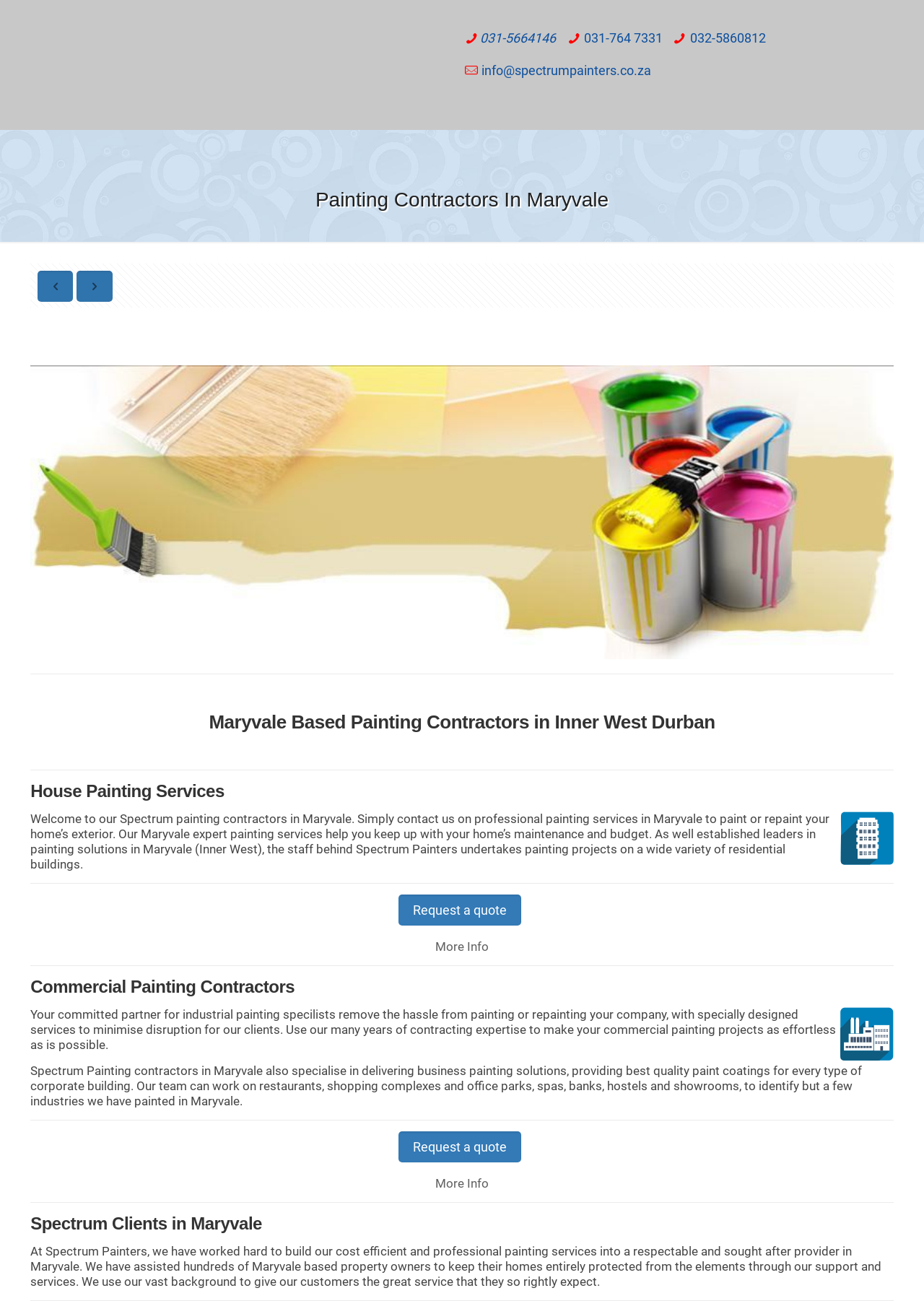Please specify the bounding box coordinates of the clickable section necessary to execute the following command: "Learn more about house painting services".

[0.471, 0.722, 0.529, 0.733]